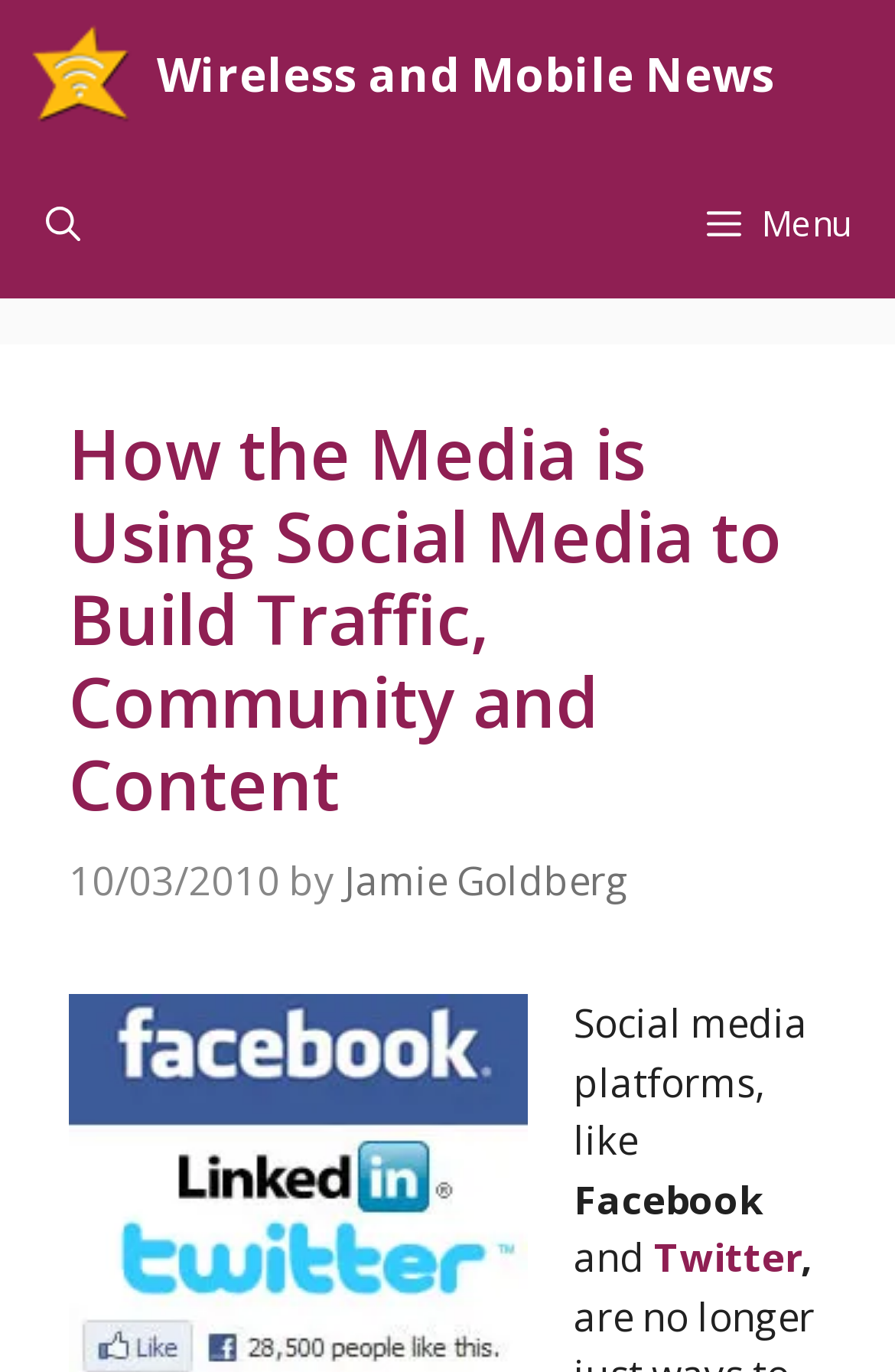What is the name of the website?
From the image, respond with a single word or phrase.

Wireless and Mobile News